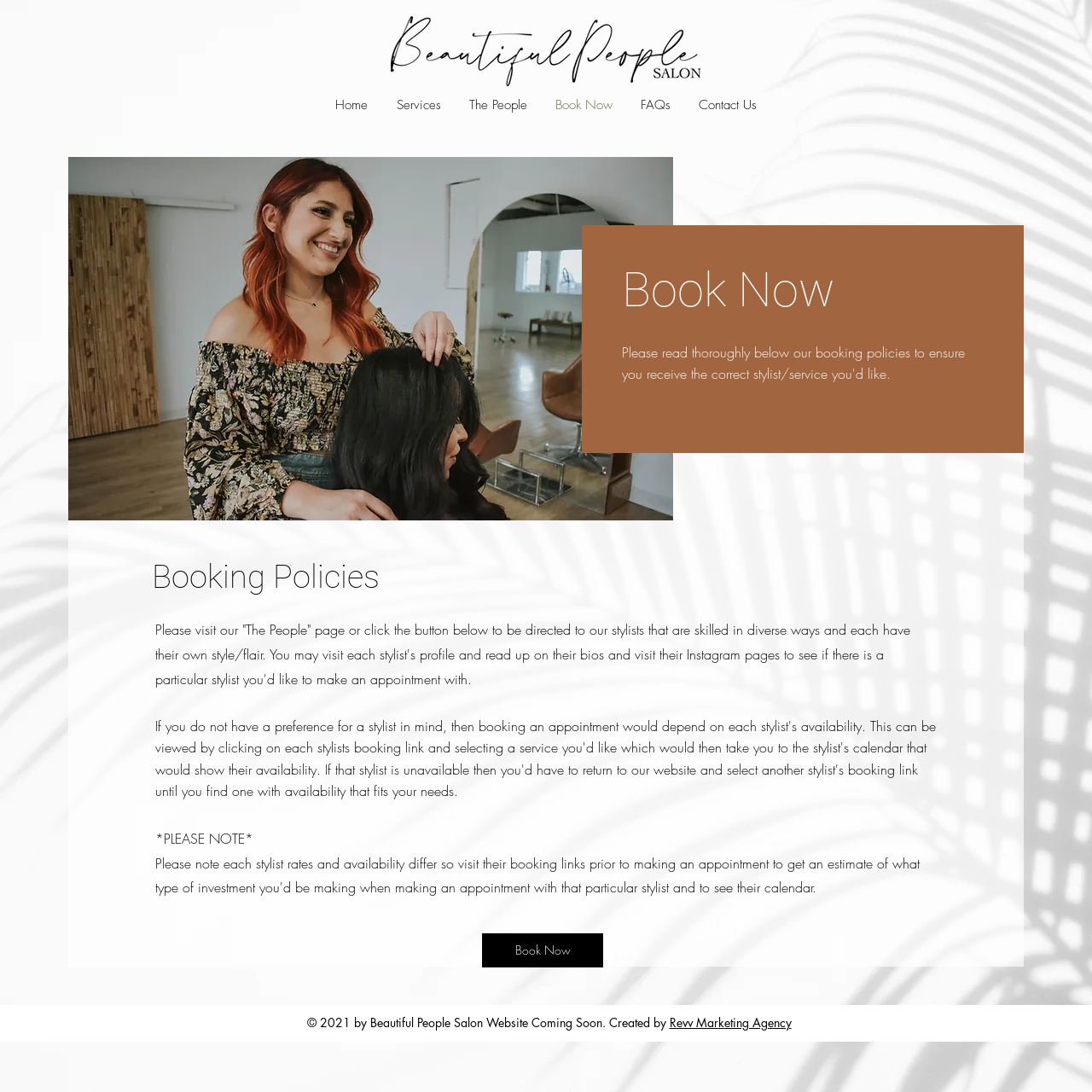Please identify the bounding box coordinates of where to click in order to follow the instruction: "View the home page".

[0.294, 0.085, 0.35, 0.107]